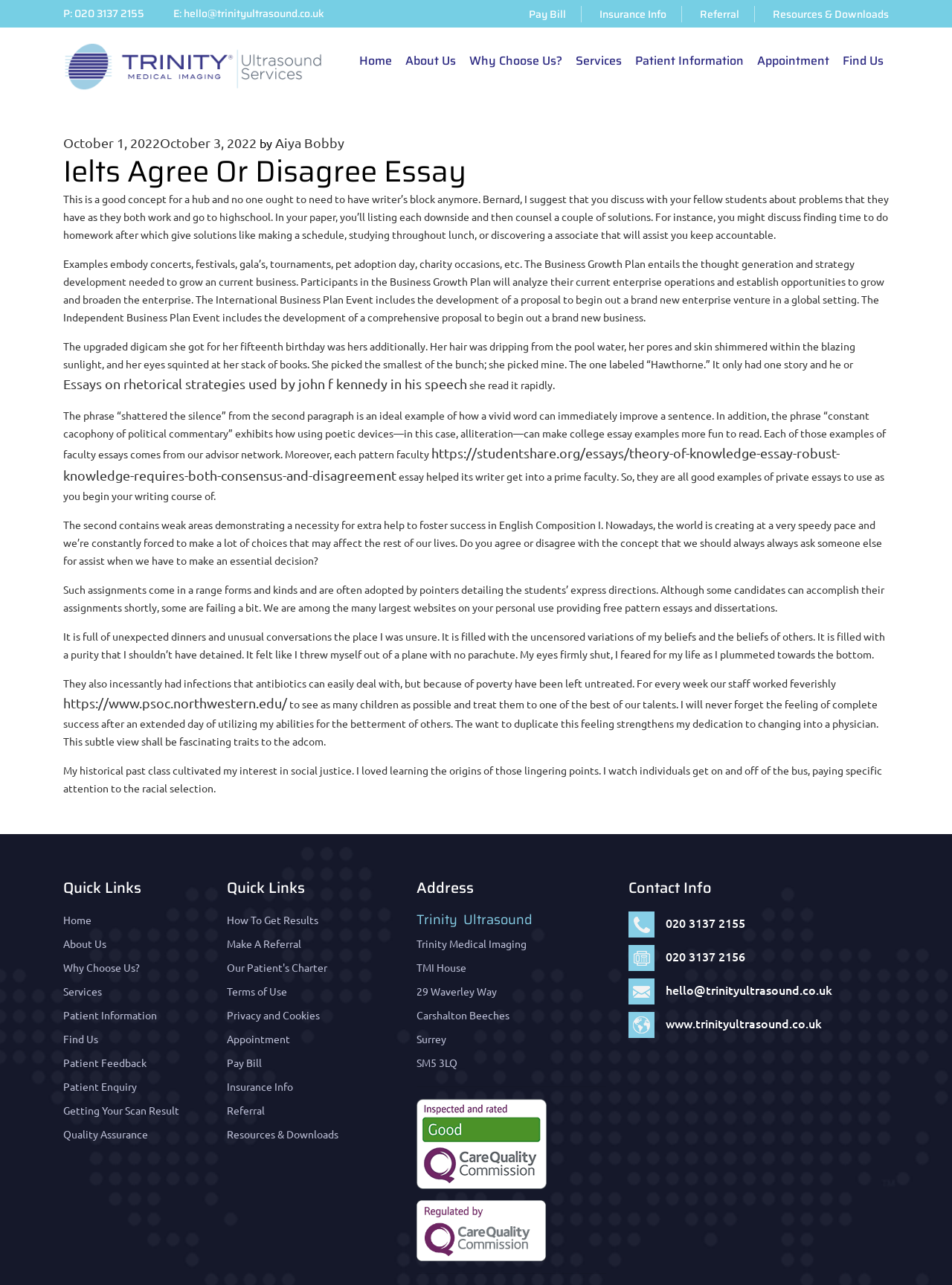What is the purpose of the Business Growth Plan event mentioned on the webpage?
Please craft a detailed and exhaustive response to the question.

I found the purpose of the Business Growth Plan event by reading the text on the webpage, which describes it as a plan to 'grow and expand an existing business'.